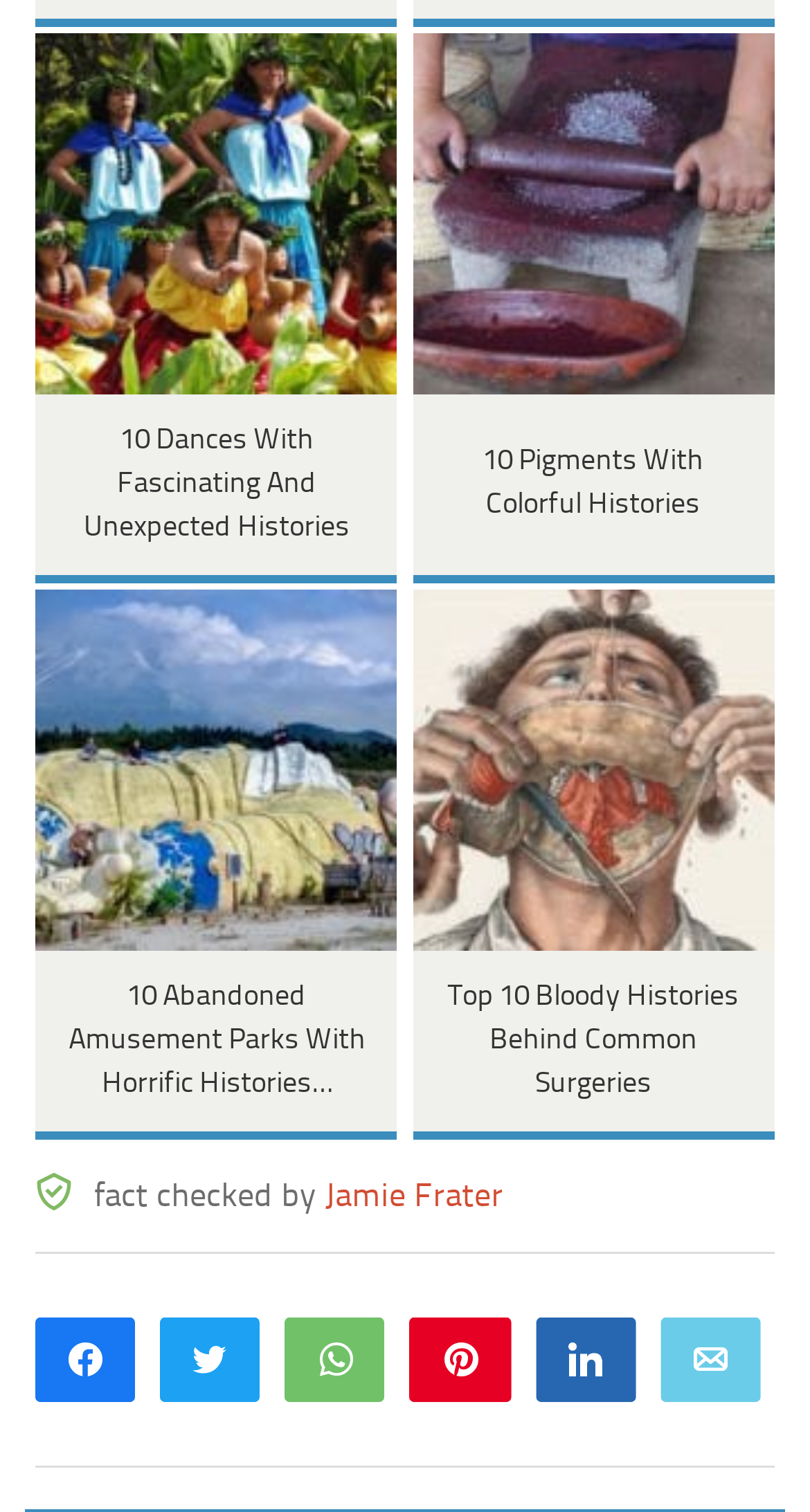Respond to the question with just a single word or phrase: 
Who fact-checked the content?

Jamie Frater